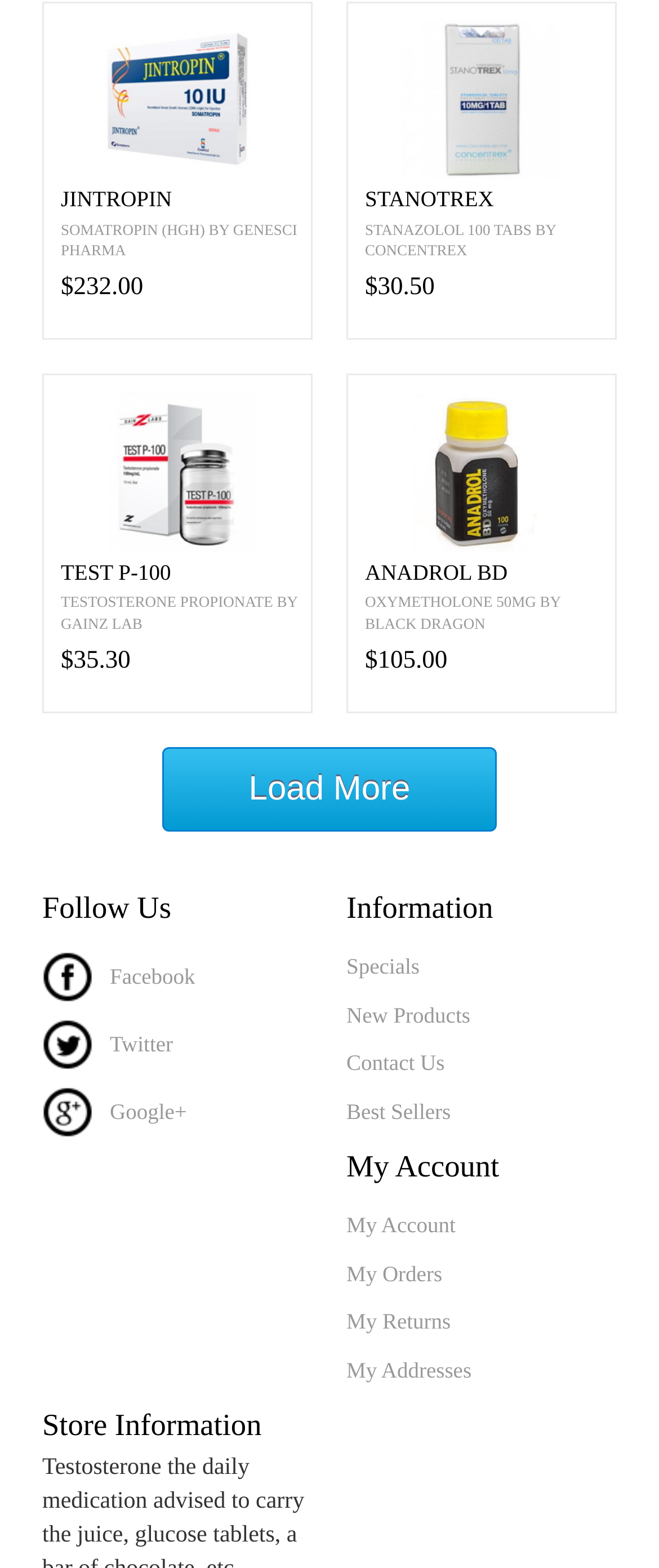Please find the bounding box for the following UI element description. Provide the coordinates in (top-left x, top-left y, bottom-right x, bottom-right y) format, with values between 0 and 1: Go to Page...

None